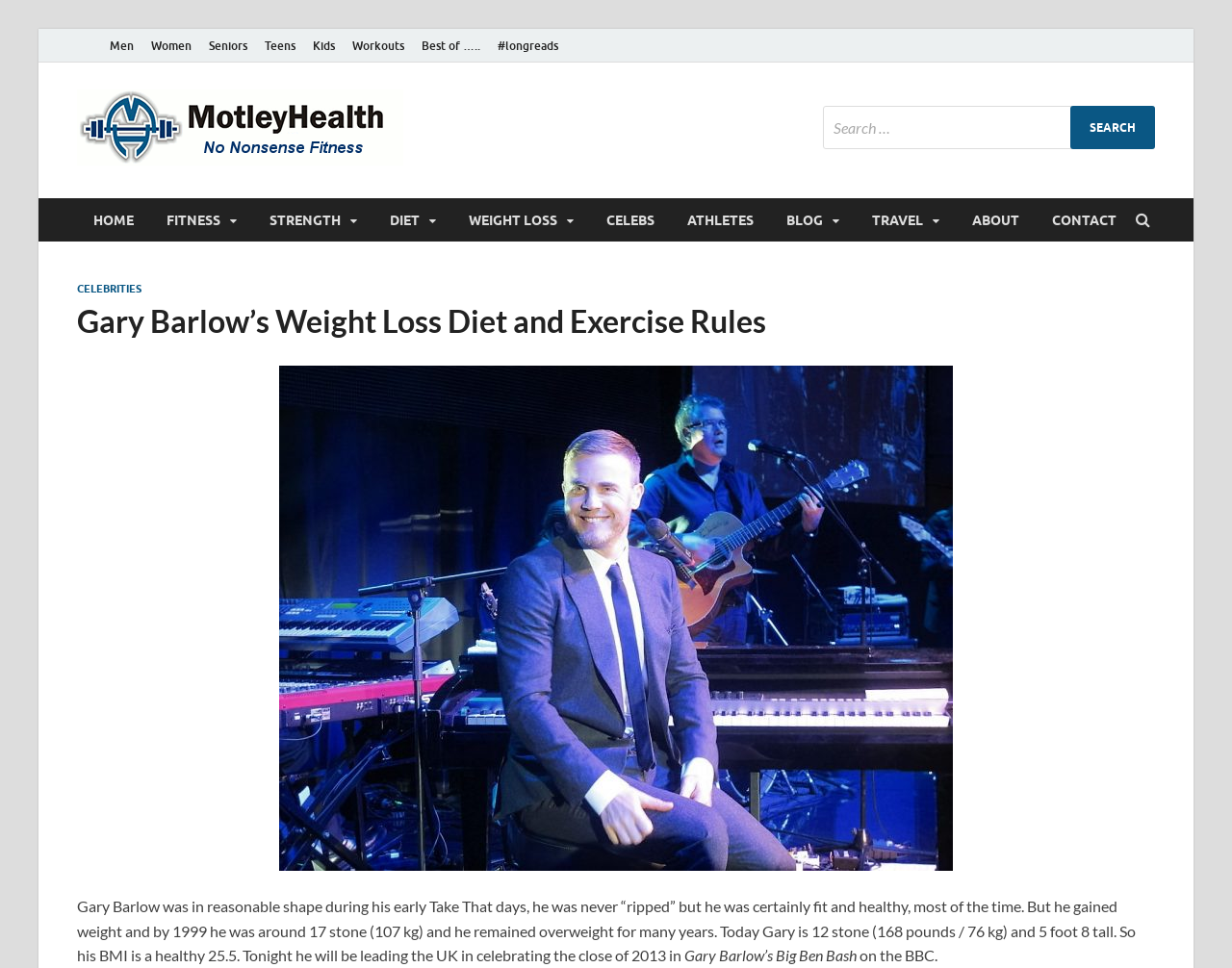Pinpoint the bounding box coordinates of the clickable element to carry out the following instruction: "Read about WEIGHT LOSS."

[0.367, 0.205, 0.479, 0.25]